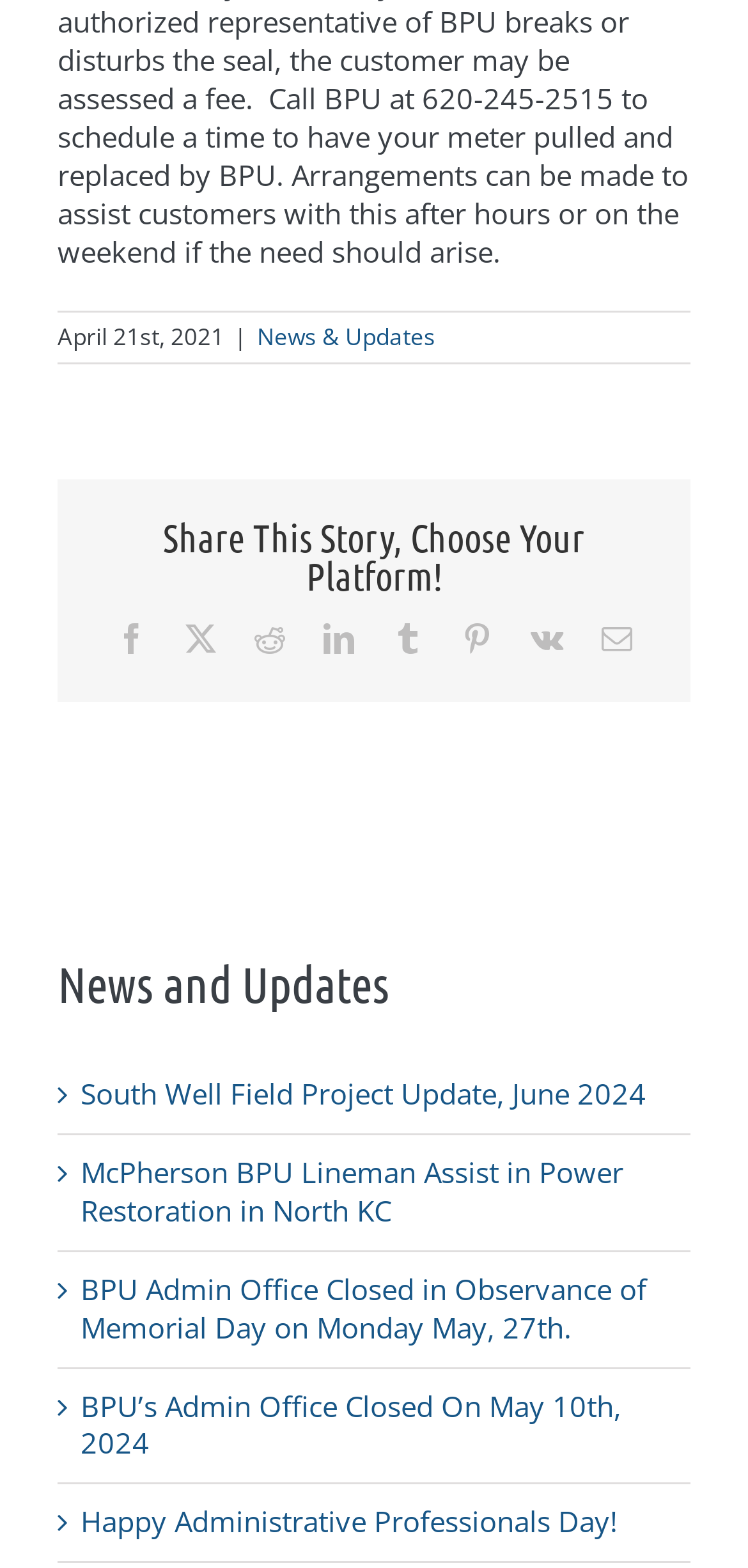Find the bounding box of the UI element described as follows: "Facebook".

[0.155, 0.397, 0.196, 0.417]